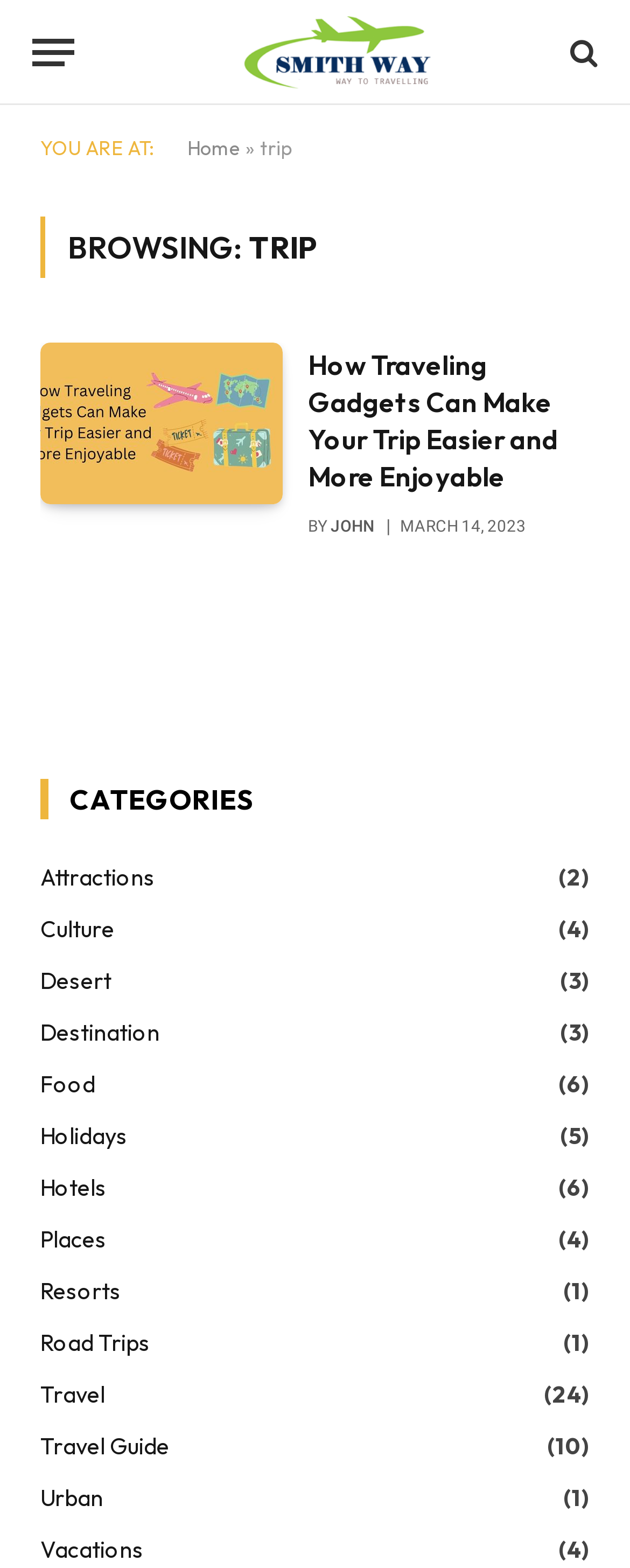Please pinpoint the bounding box coordinates for the region I should click to adhere to this instruction: "Click the 'Menu' button".

[0.051, 0.01, 0.118, 0.057]